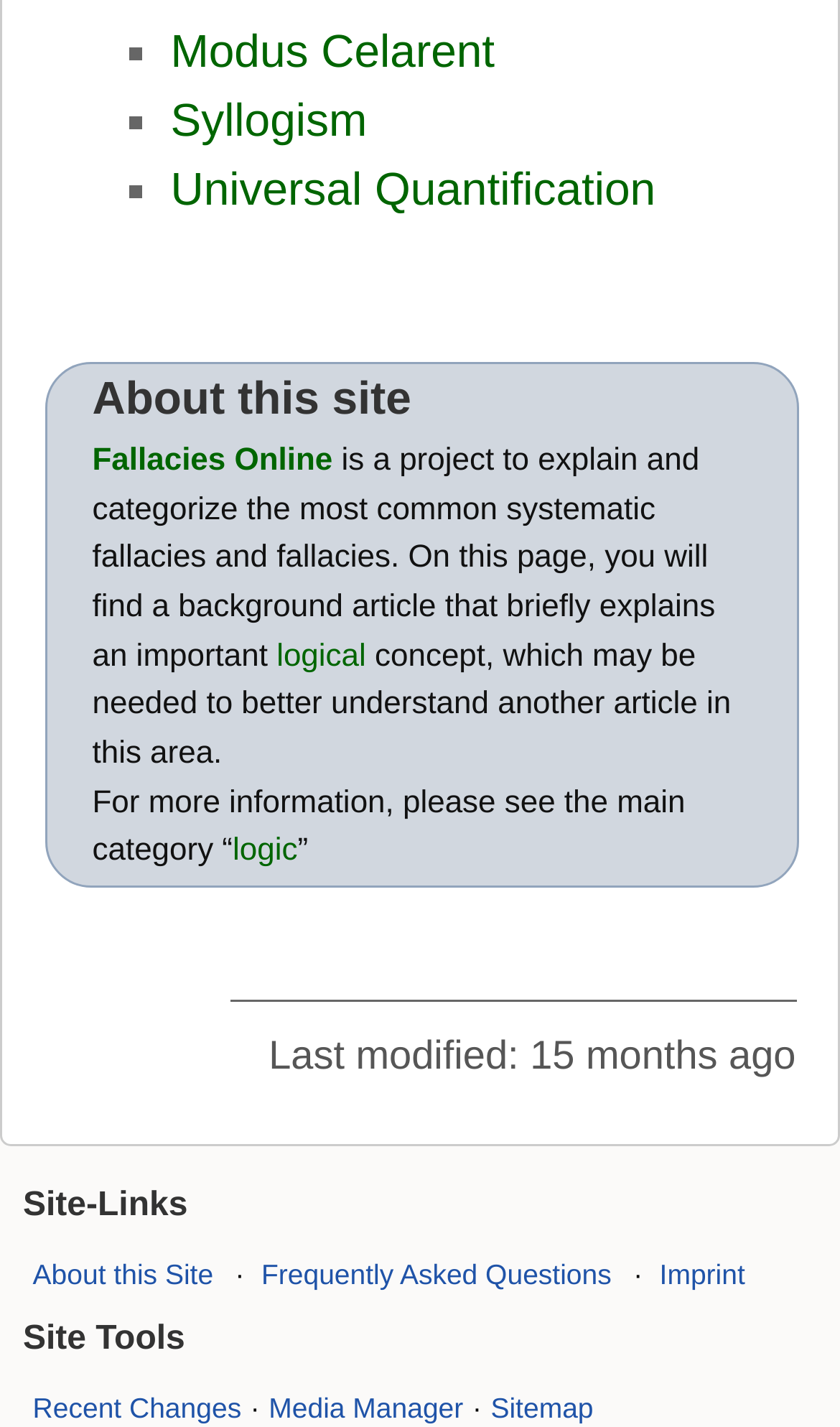Determine the bounding box coordinates of the area to click in order to meet this instruction: "Click on Modus Celarent".

[0.203, 0.018, 0.589, 0.054]